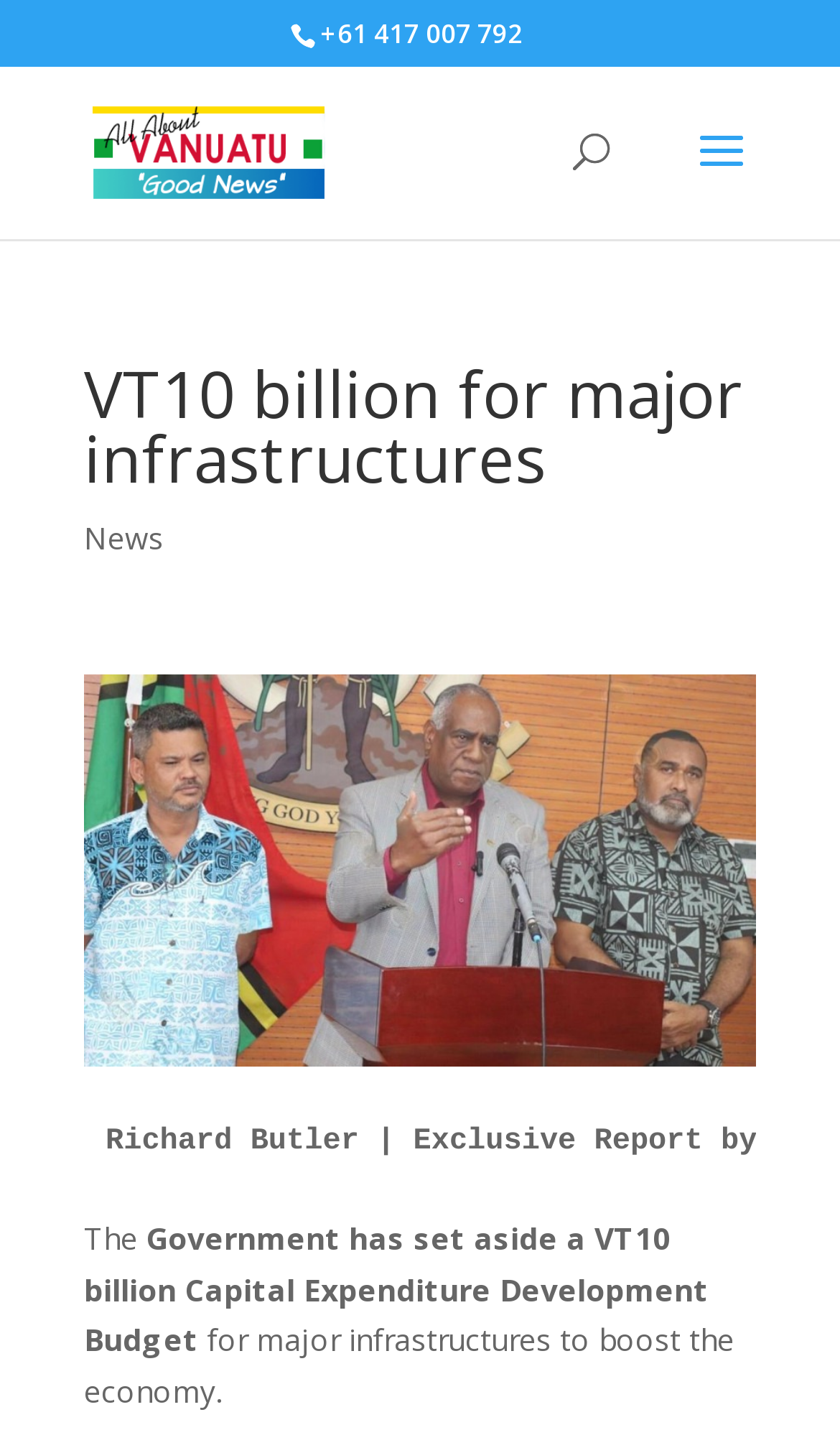What is the budget for major infrastructures?
Using the image as a reference, give an elaborate response to the question.

I found the budget amount by reading the StaticText element 'The Government has set aside a VT10 billion Capital Expenditure Development Budget' which provides information about the budget for major infrastructures.